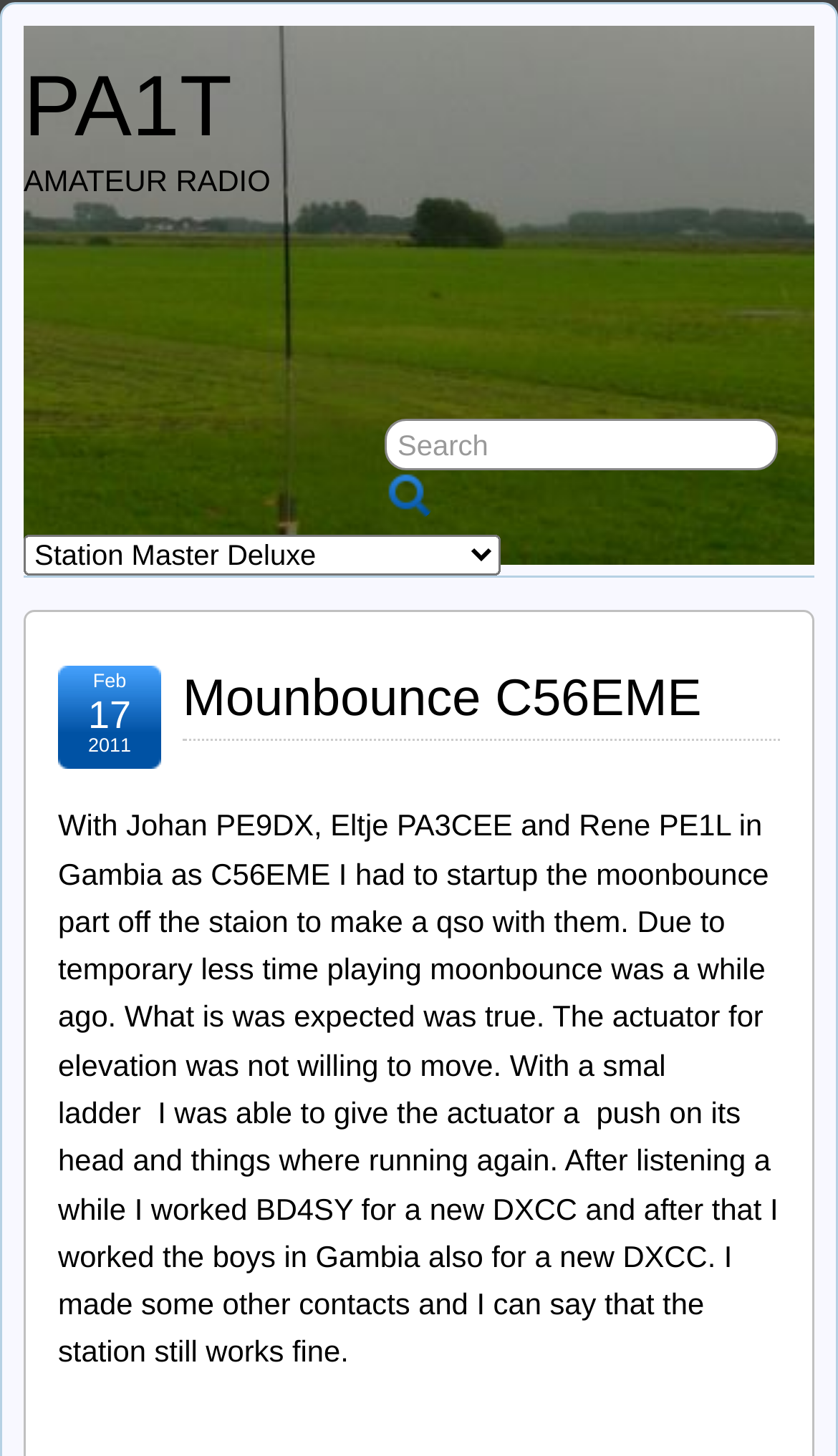Give a concise answer using one word or a phrase to the following question:
What new DXCC did the author work?

BD4SY